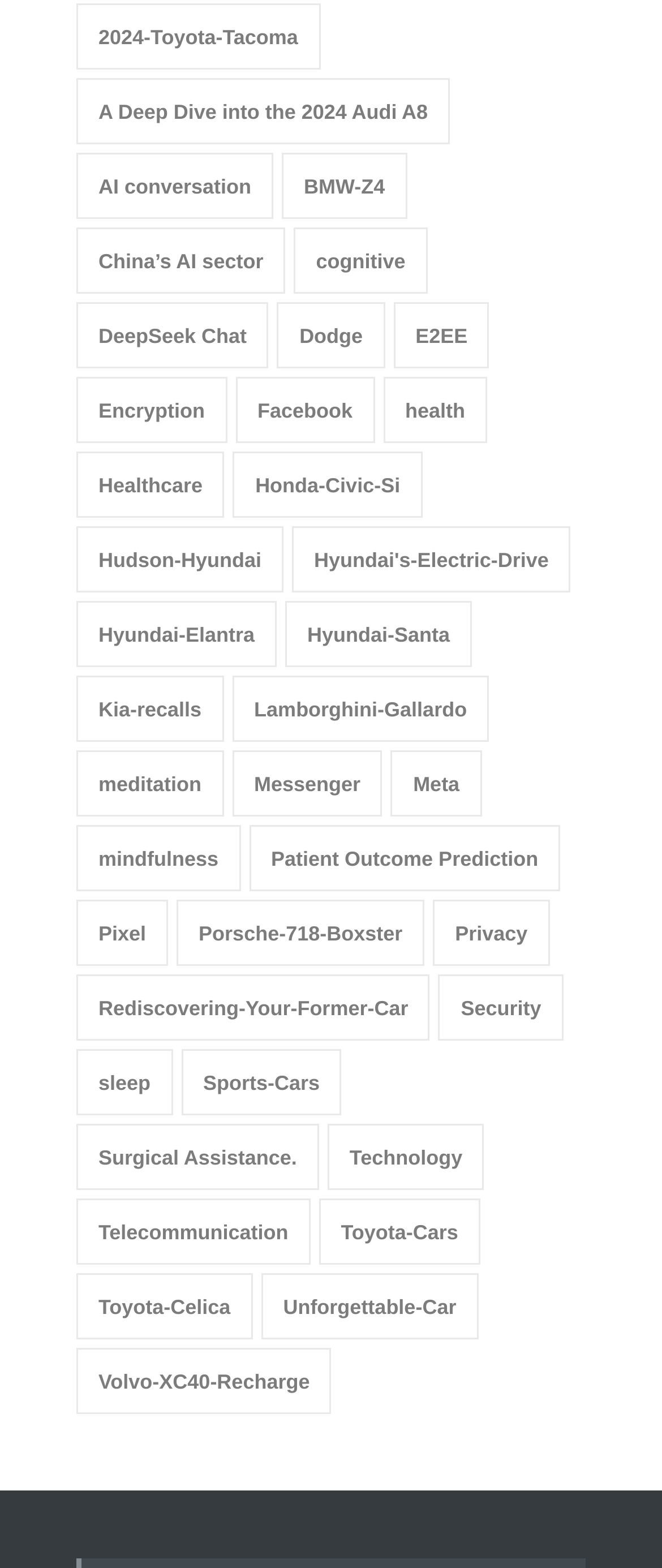What is the topic mentioned above 'Patient Outcome Prediction'?
Based on the content of the image, thoroughly explain and answer the question.

The link 'meditation (1 item)' is located above the link 'Patient Outcome Prediction (1 item)' on the webpage, indicating that the topic mentioned above 'Patient Outcome Prediction' is meditation.